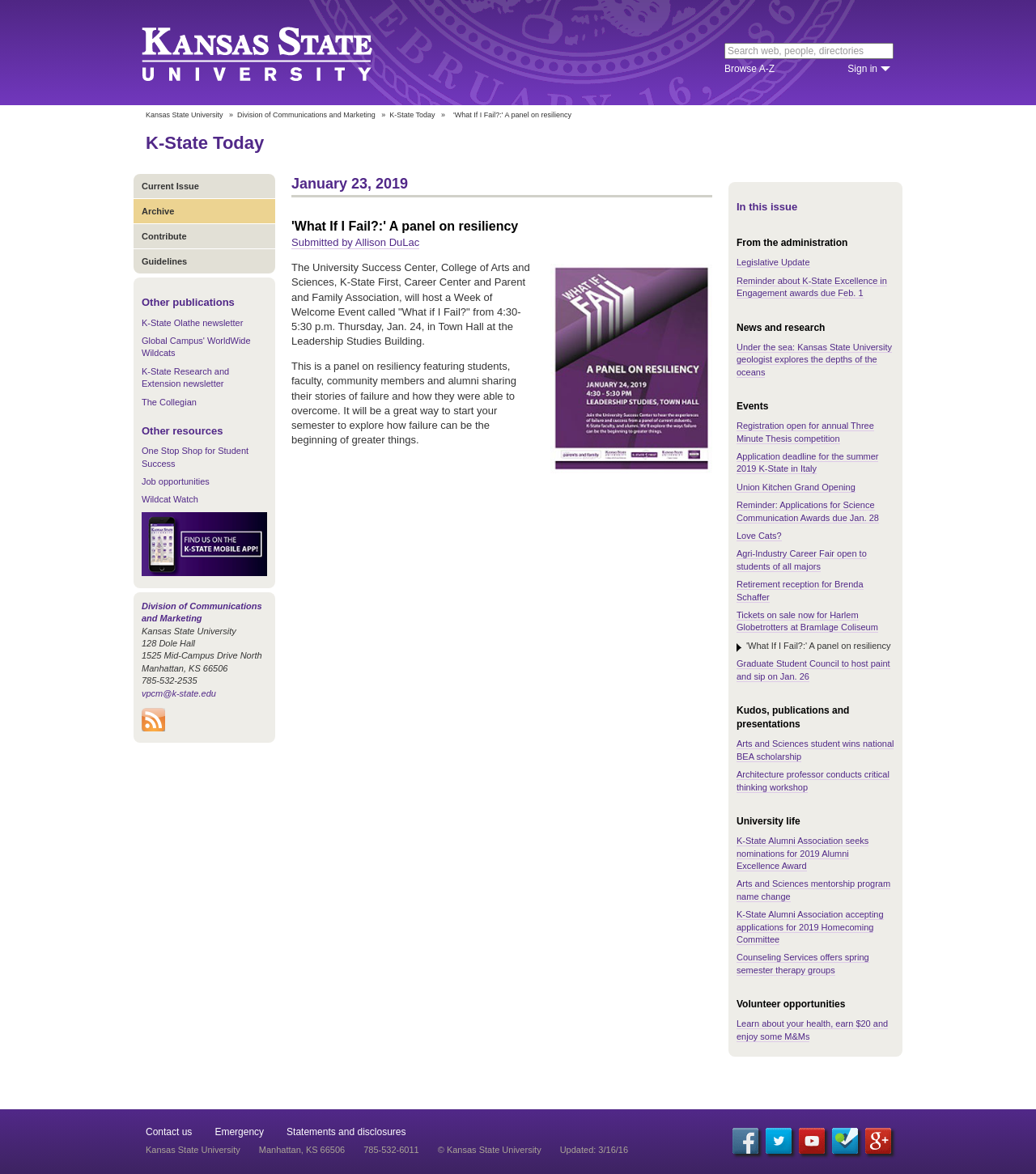Provide the bounding box coordinates for the UI element that is described as: "Division of Communications and Marketing".

[0.229, 0.094, 0.362, 0.101]